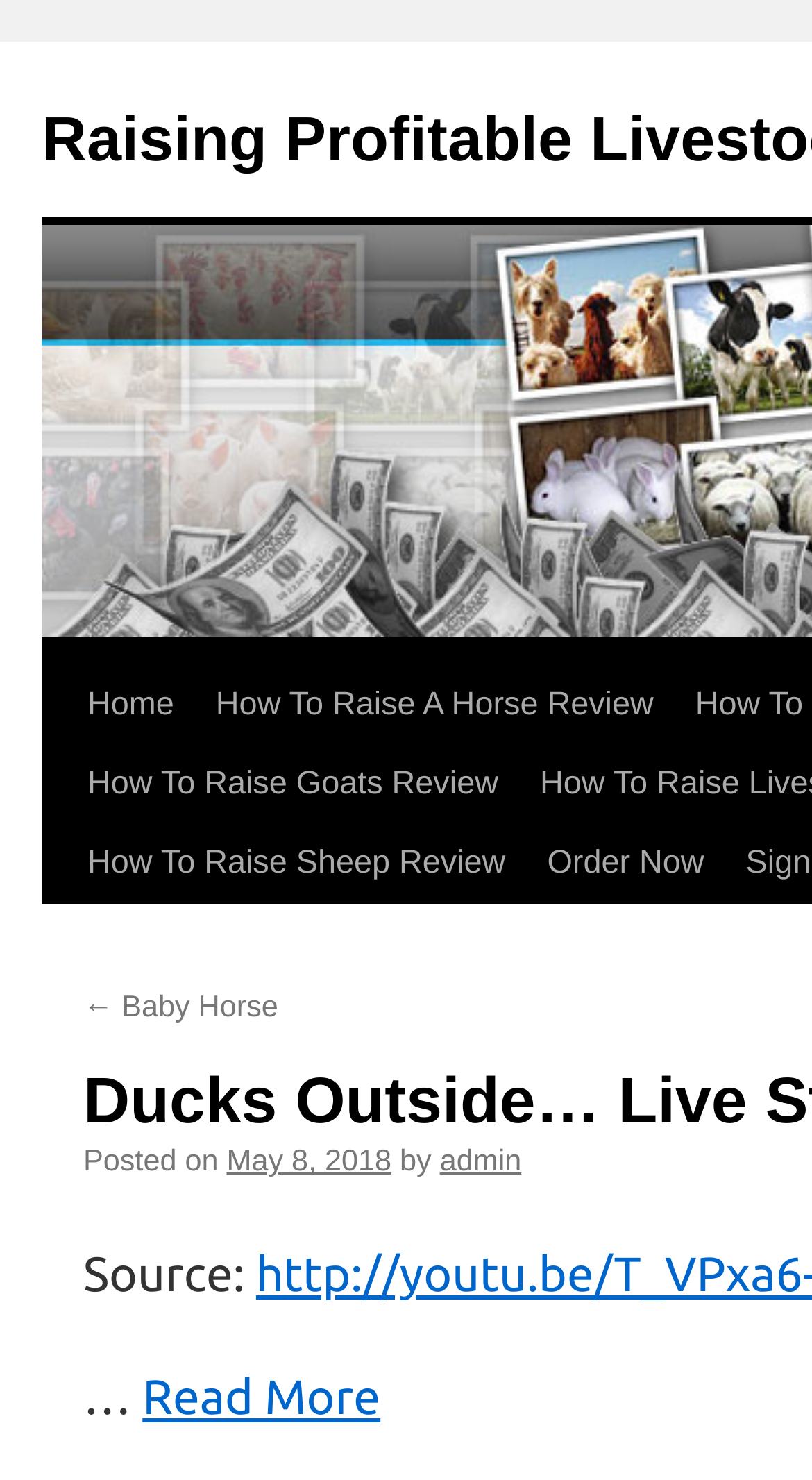Kindly provide the bounding box coordinates of the section you need to click on to fulfill the given instruction: "Read the 'How To Raise A Horse Review'".

[0.24, 0.45, 0.831, 0.504]